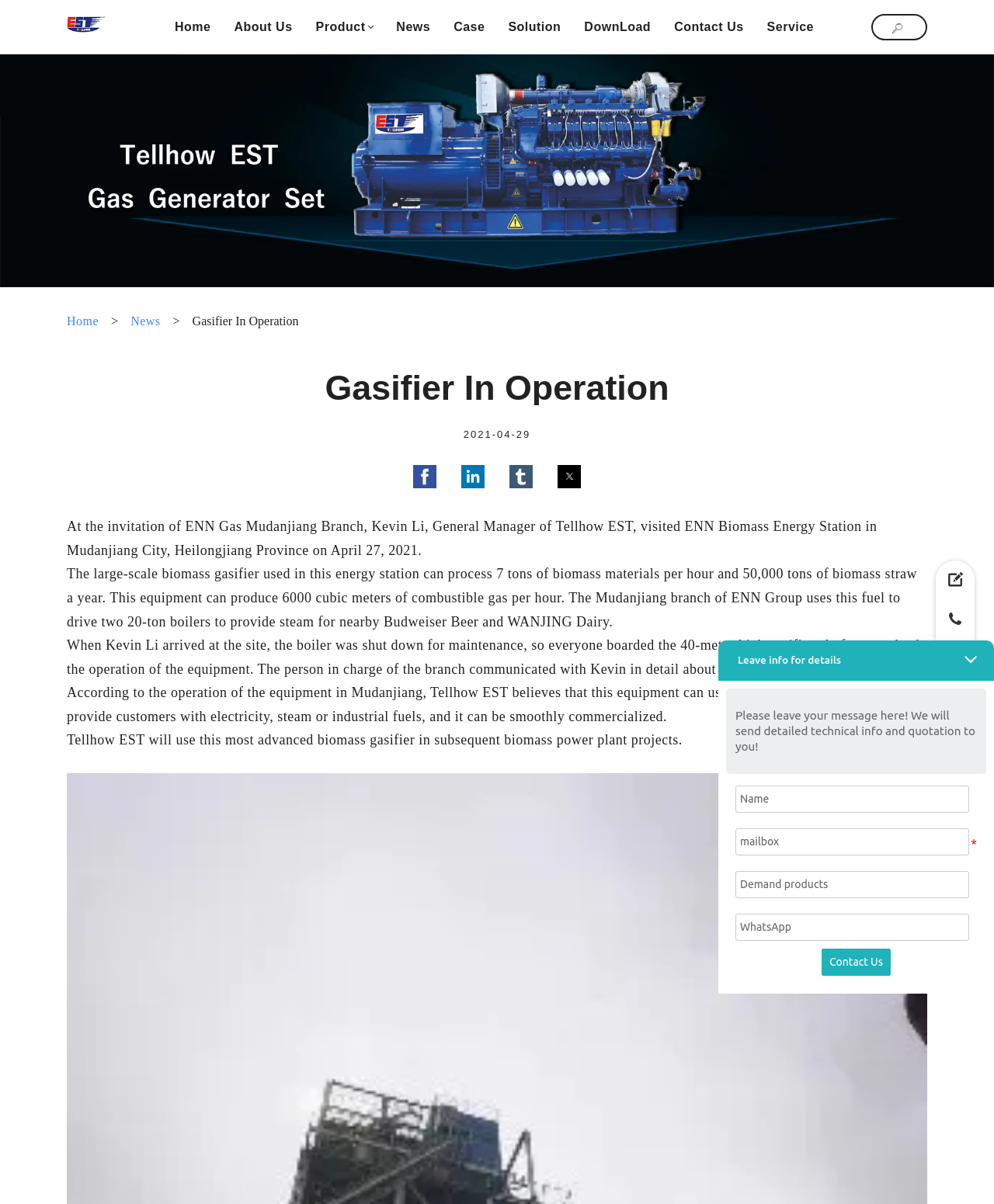What is the capacity of the biomass gasifier?
Based on the image, respond with a single word or phrase.

7 tons per hour